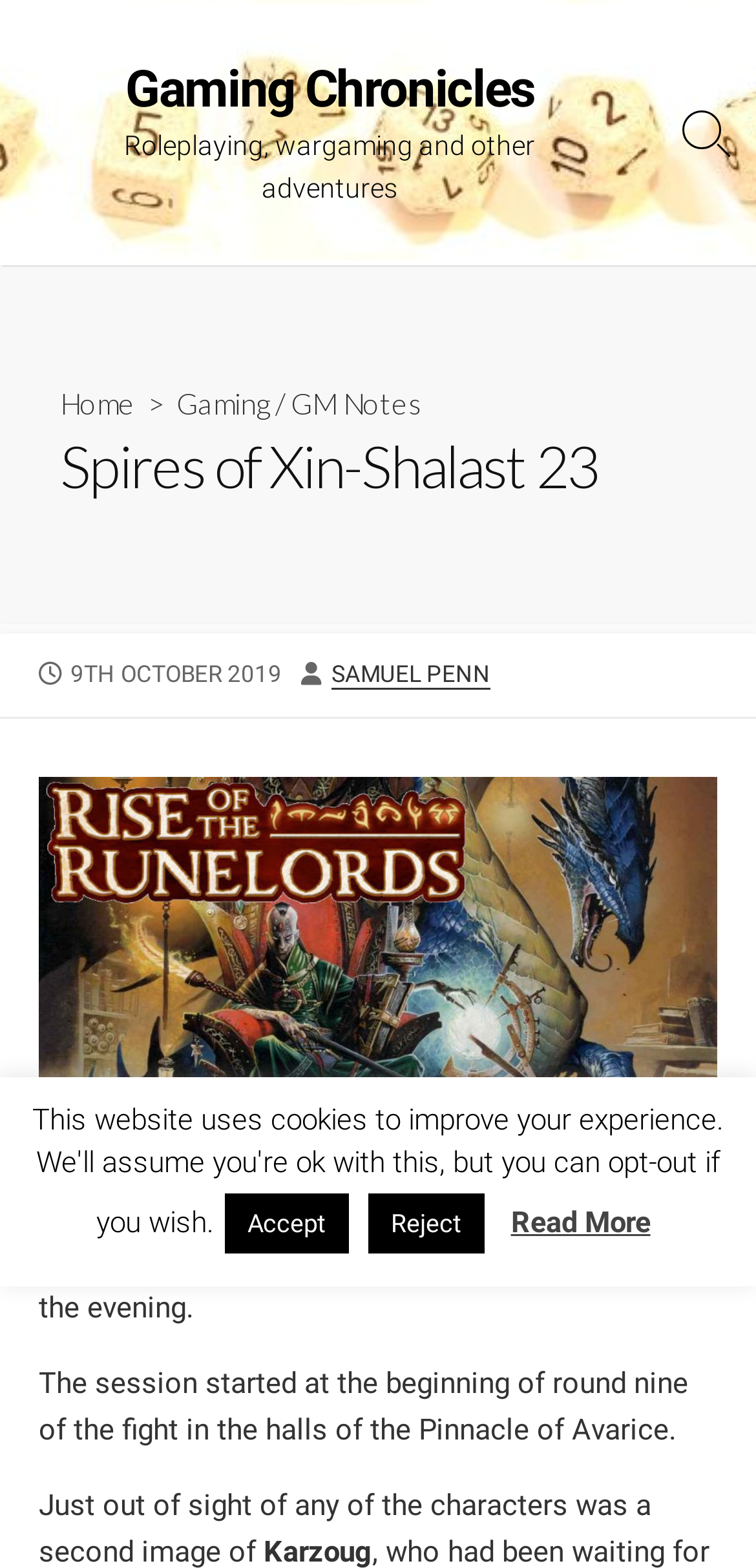Determine the bounding box coordinates for the UI element with the following description: "Reject". The coordinates should be four float numbers between 0 and 1, represented as [left, top, right, bottom].

[0.486, 0.761, 0.64, 0.799]